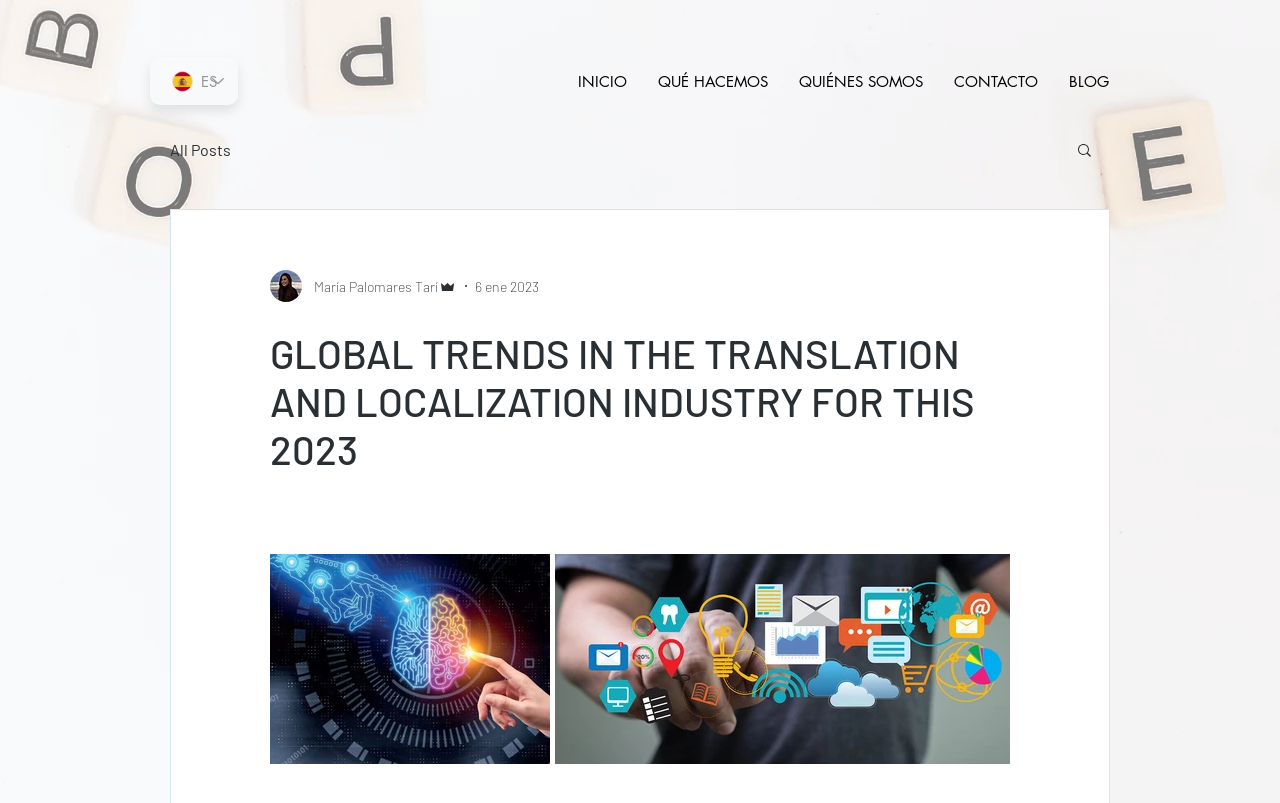Predict the bounding box of the UI element that fits this description: "Attorneys".

None